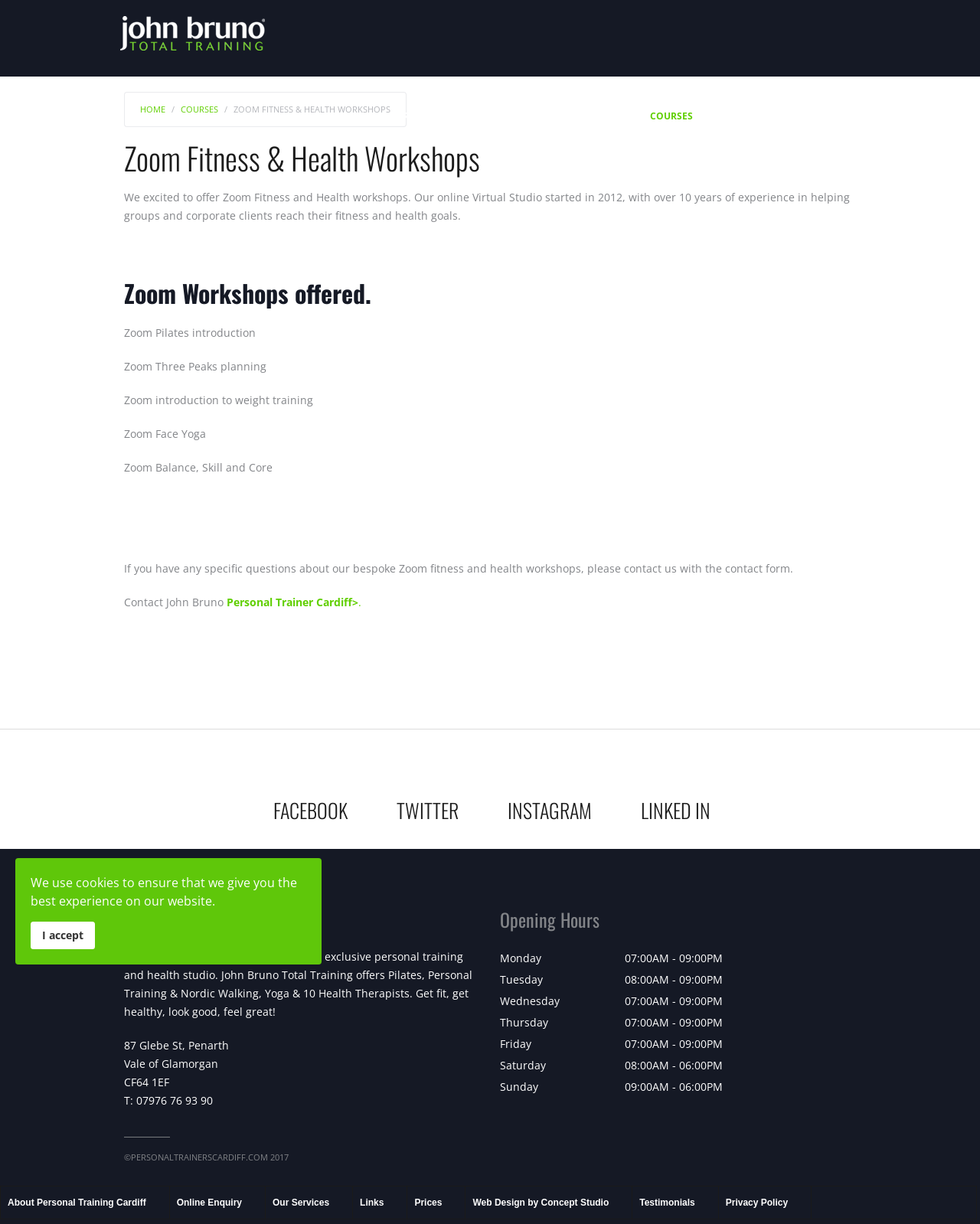Locate the bounding box coordinates of the clickable area needed to fulfill the instruction: "Contact John Bruno".

[0.231, 0.486, 0.369, 0.498]